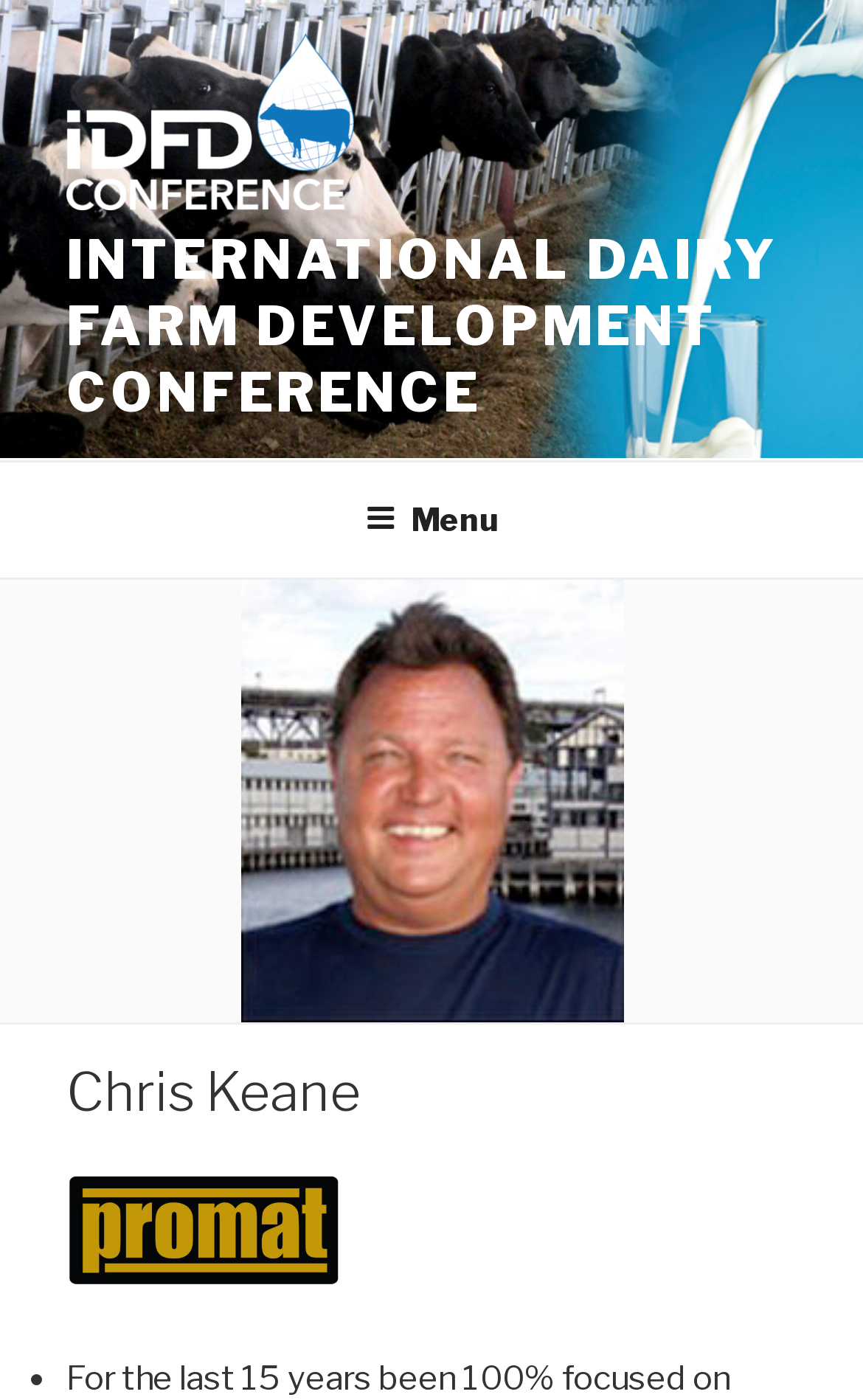Extract the bounding box coordinates for the UI element described by the text: "International Dairy Farm Development Conference". The coordinates should be in the form of [left, top, right, bottom] with values between 0 and 1.

[0.077, 0.163, 0.901, 0.303]